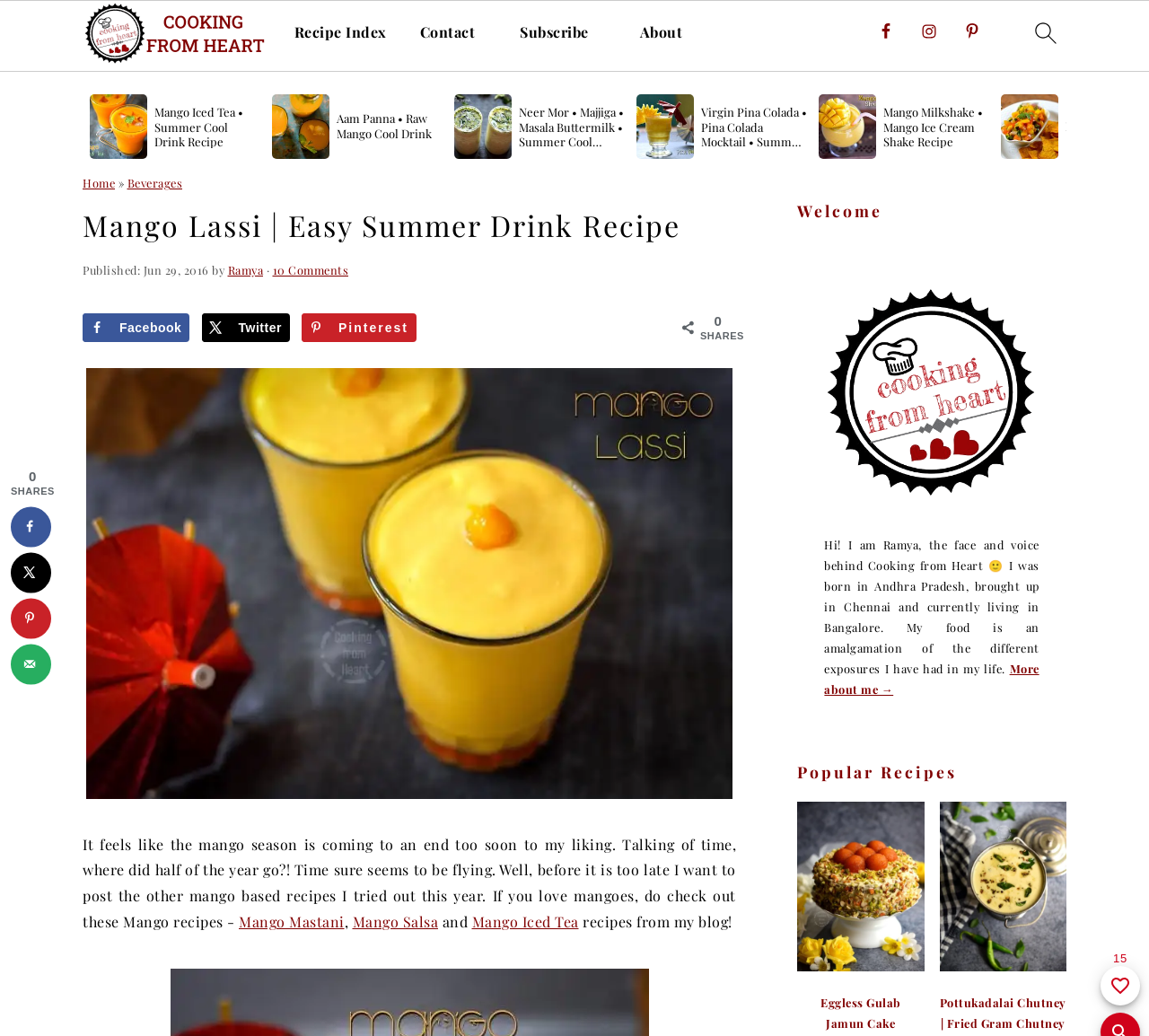With reference to the image, please provide a detailed answer to the following question: How many images are there in the Primary Sidebar?

I counted the number of images in the Primary Sidebar by looking at the 'Welcome' section, which includes the Cooking From Heart Logo and another image.